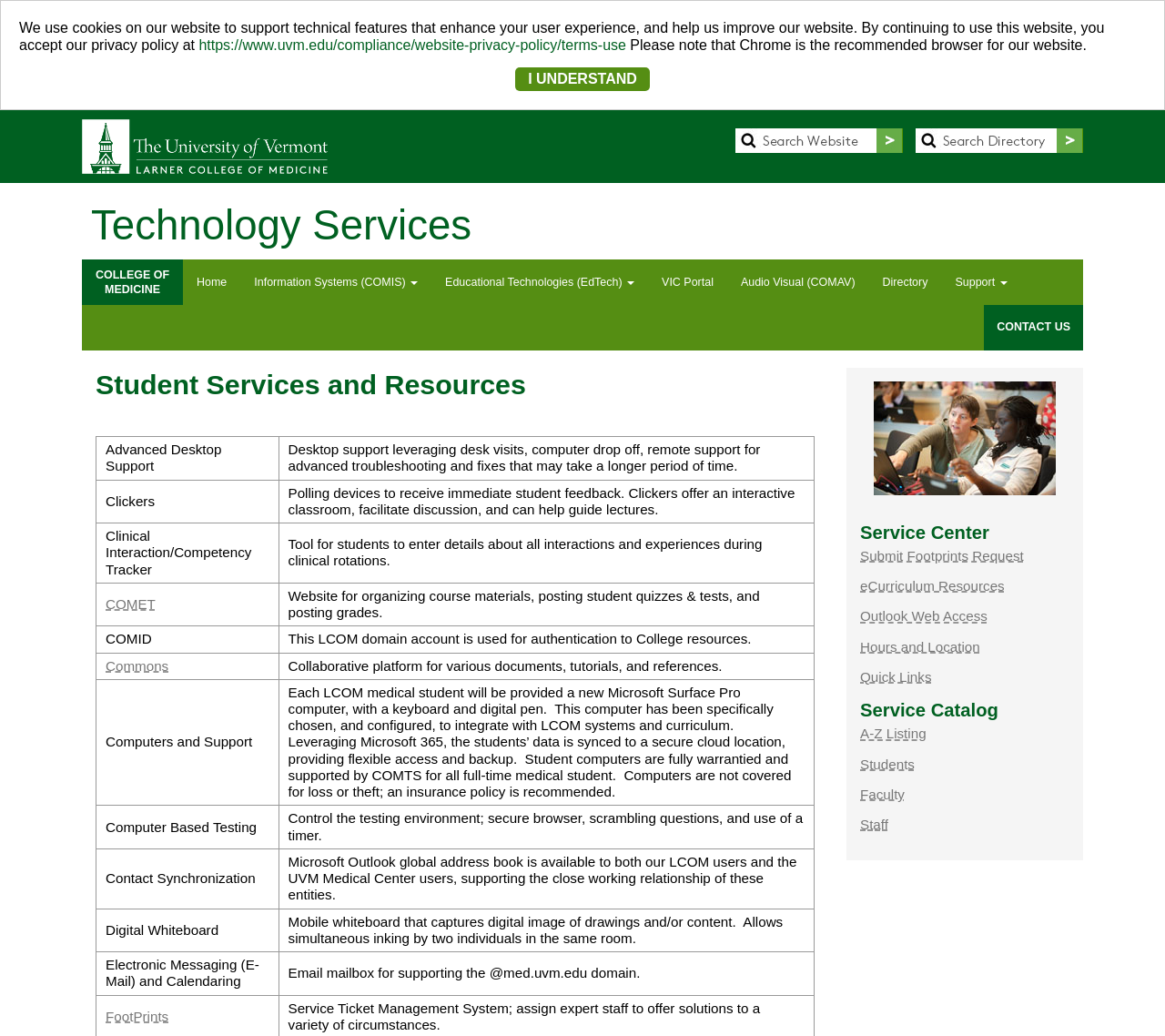Create an elaborate caption that covers all aspects of the webpage.

The webpage is the Service Catalog of Technology Services at the College of Medicine, University of Vermont. At the top, there is a notification about cookies and a link to the privacy policy. Below this, there is a button to acknowledge the notification. On the top-right corner, there is a College of Medicine logo and a search bar with two options: Search Website and Search Directory.

The main content of the page is divided into two sections. The left section has a heading "Technology Services" and a list of links to various services, including Information Systems, Educational Technologies, VIC Portal, Audio Visual, Directory, and Support.

The right section has a heading "Student Services and Resources" and a grid of services, each with a brief description. These services include Advanced Desktop Support, Clickers, Clinical Interaction/Competency Tracker, COMET, COMID, Commons, Computers and Support, Computer Based Testing, Contact Synchronization, Digital Whiteboard, and Electronic Messaging (E-Mail) and Calendaring.

Below the grid, there is an image and a section with a heading "Service Center" that provides links to Submit Footprints Request, eCurriculum Resources, Outlook Web Access, Hours and Location, and Quick Links. Finally, there is a section with a heading "Service Catalog" that provides links to A-Z Listing, Students, Faculty, and Staff.